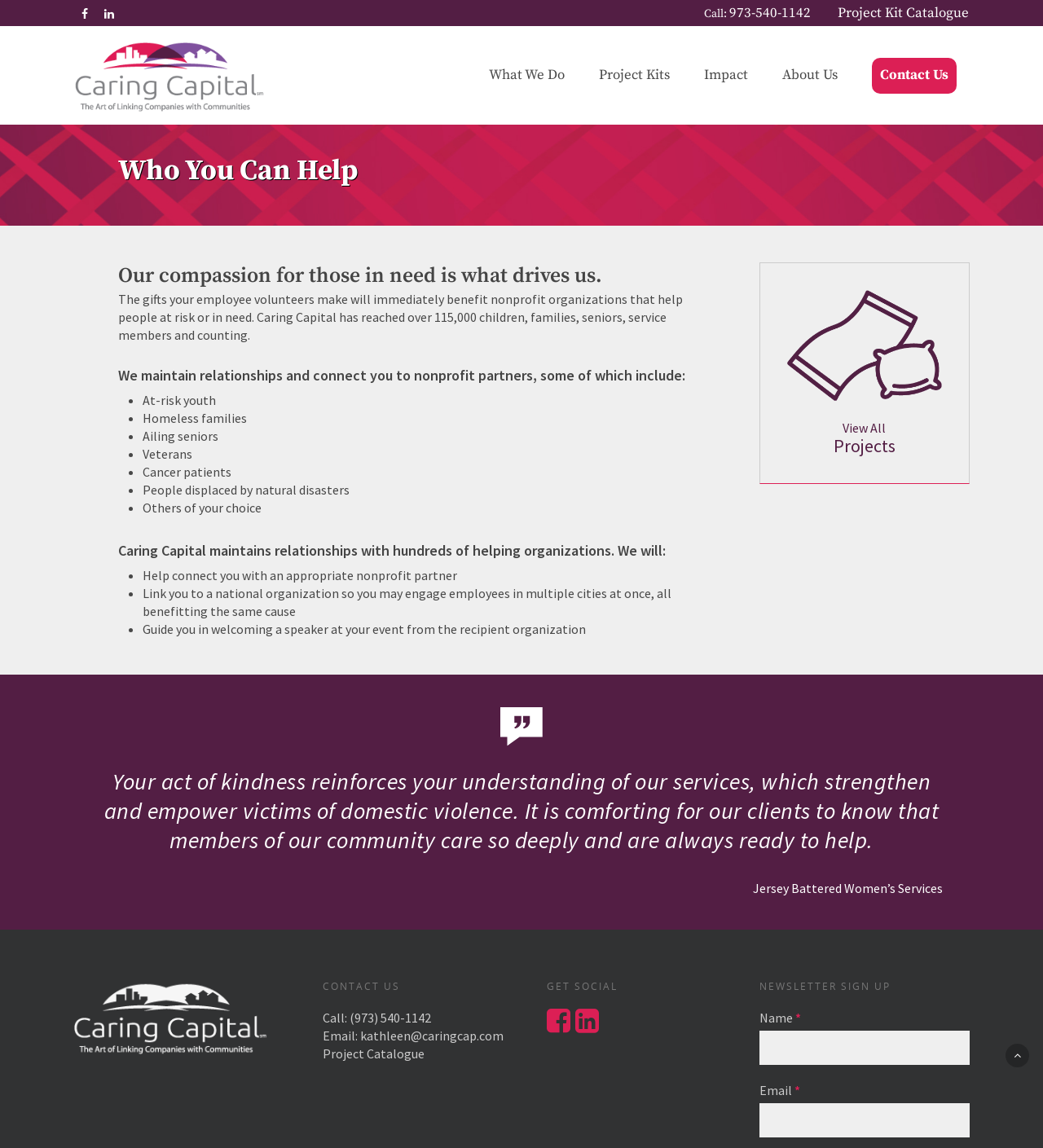Pinpoint the bounding box coordinates for the area that should be clicked to perform the following instruction: "Contact Us".

[0.816, 0.034, 0.937, 0.116]